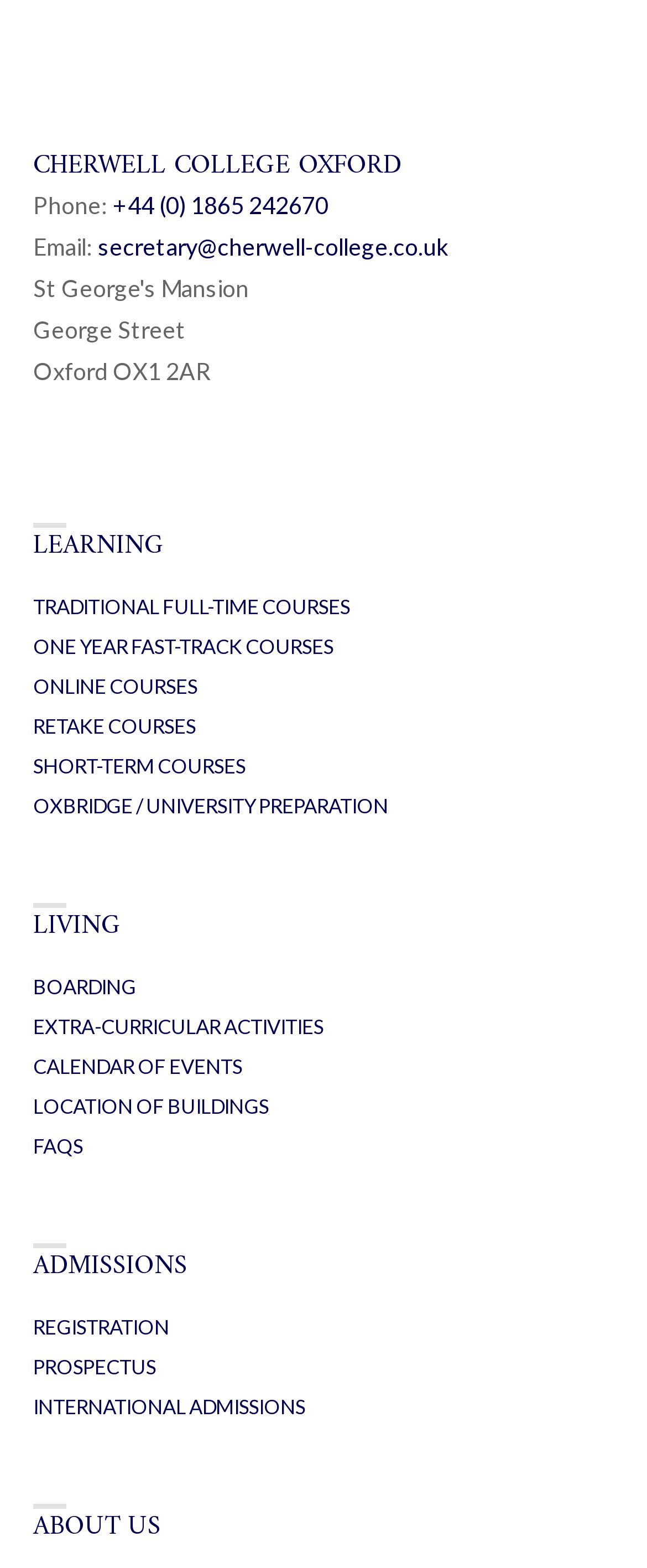Utilize the details in the image to thoroughly answer the following question: What is the purpose of the 'ADMISSIONS' section?

I found the purpose of the 'ADMISSIONS' section by looking at the links under the 'ADMISSIONS' heading, which include 'REGISTRATION' and 'PROSPECTUS', suggesting that this section is for prospective students to register and access the college's prospectus.